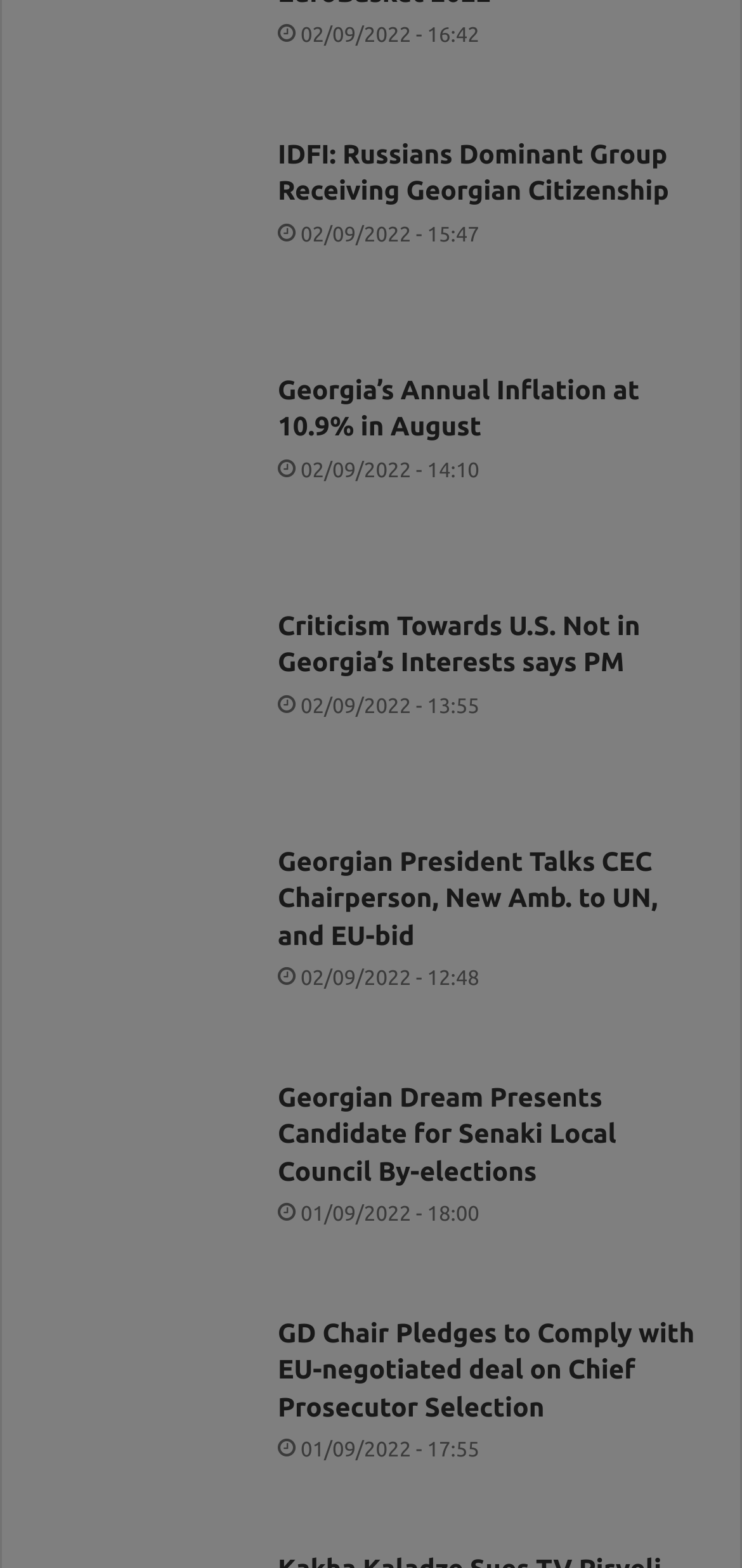Based on the visual content of the image, answer the question thoroughly: How many news articles are on this page?

I counted the number of links with headings, which represent individual news articles. There are 9 such pairs on this page.